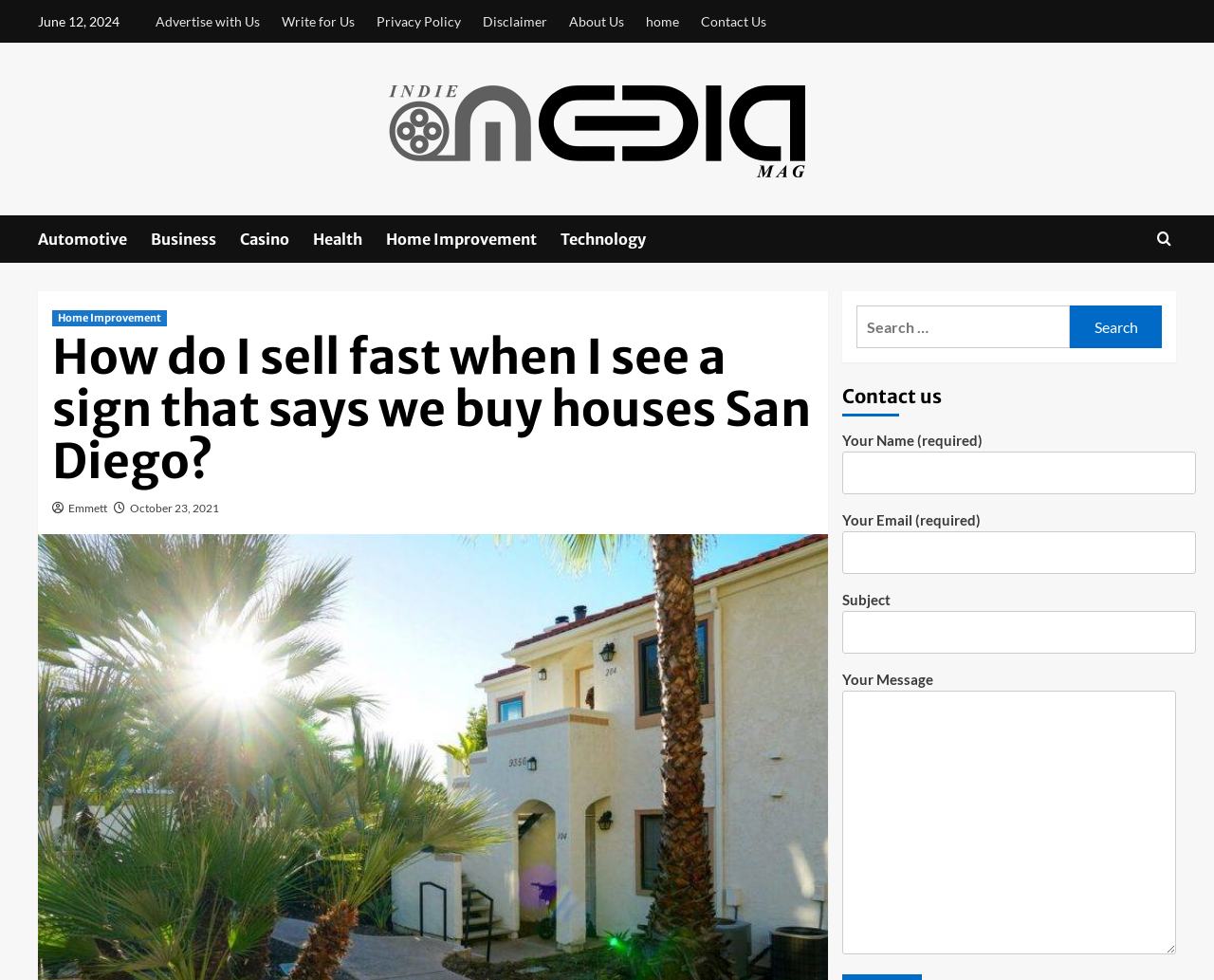Provide a short answer using a single word or phrase for the following question: 
What is the date of the article?

October 23, 2021